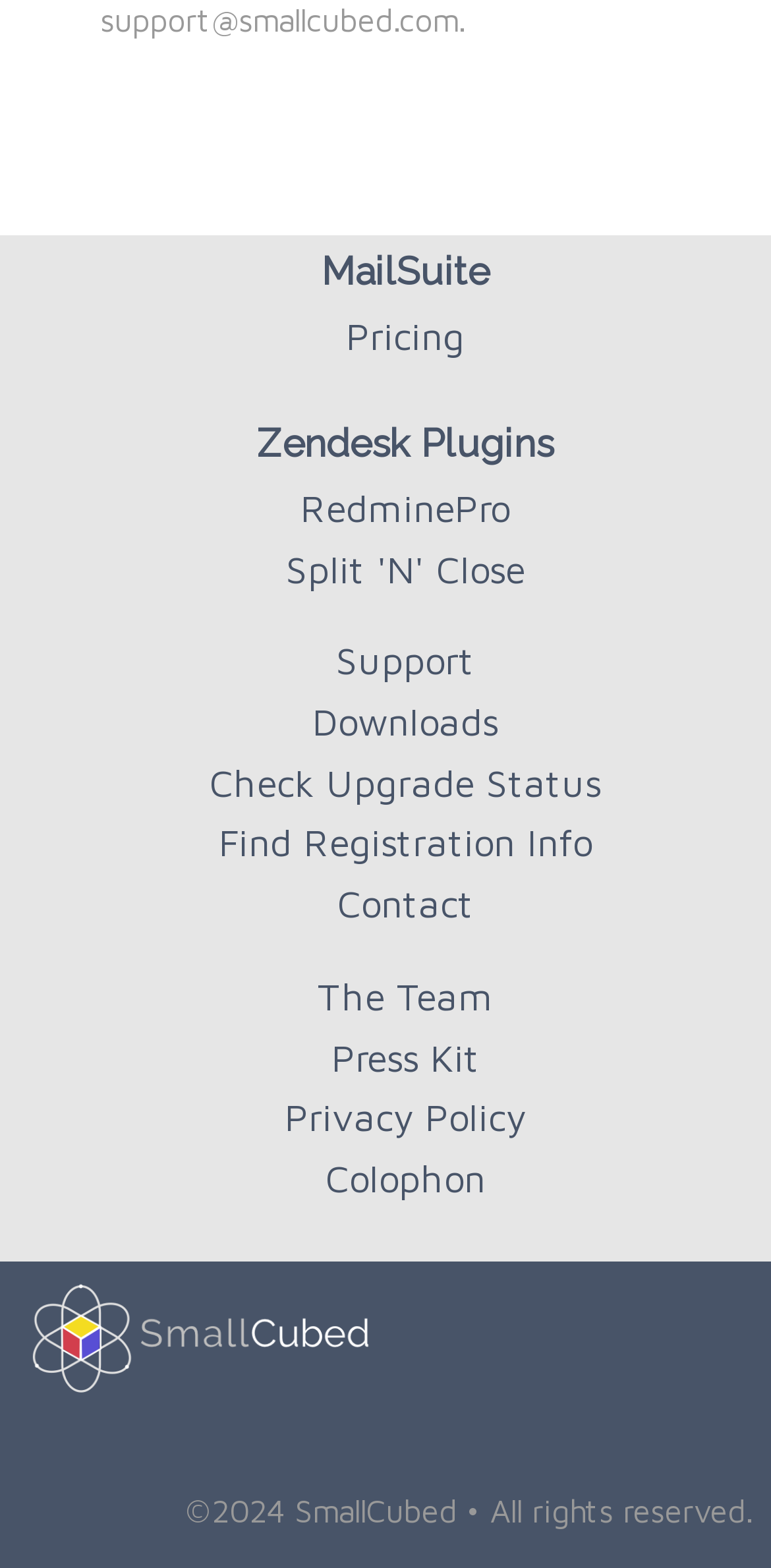Provide the bounding box coordinates, formatted as (top-left x, top-left y, bottom-right x, bottom-right y), with all values being floating point numbers between 0 and 1. Identify the bounding box of the UI element that matches the description: RedminePro

[0.39, 0.309, 0.662, 0.338]